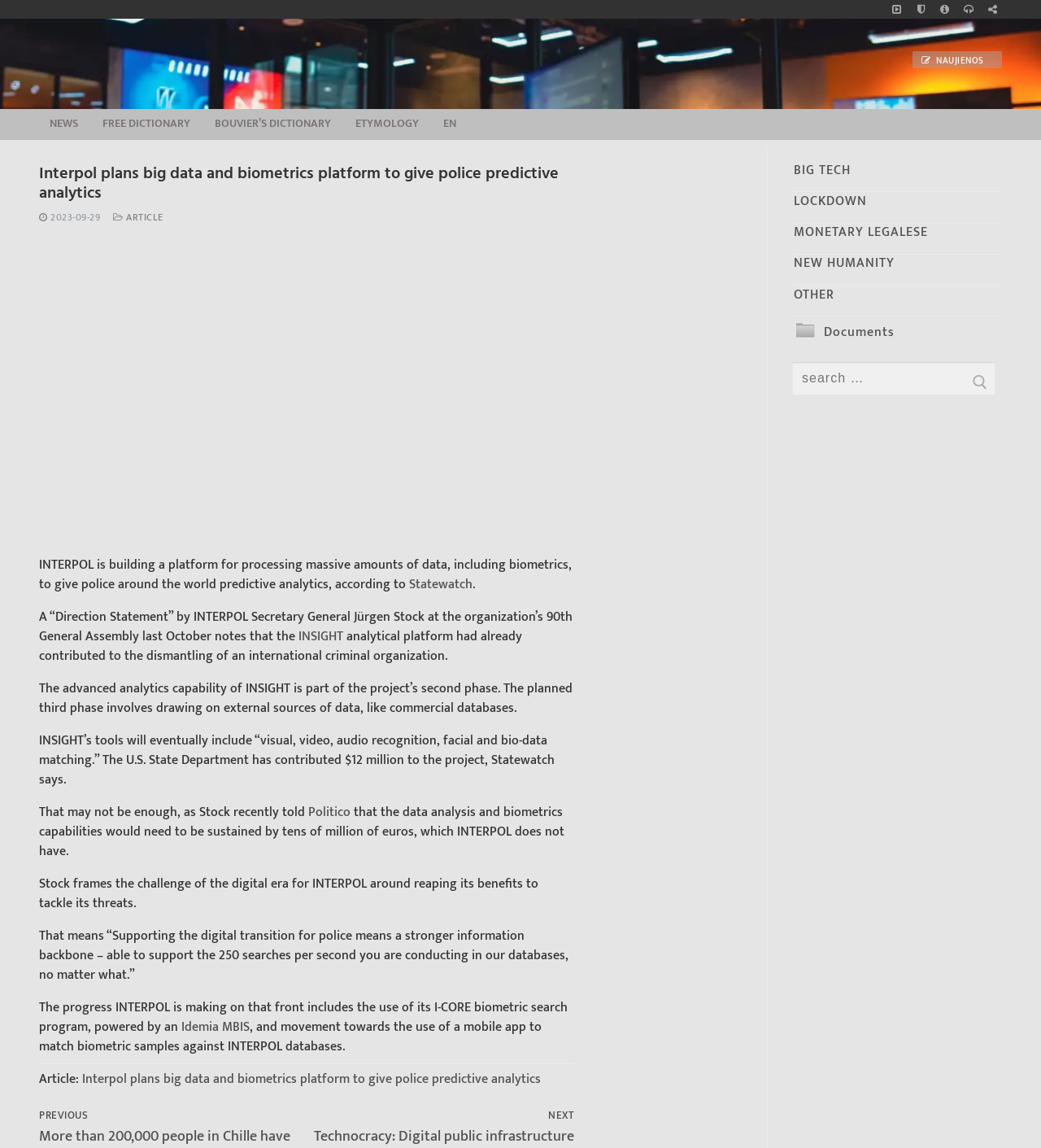Who is the Secretary General of INTERPOL?
Please provide a single word or phrase as your answer based on the screenshot.

Jürgen Stock